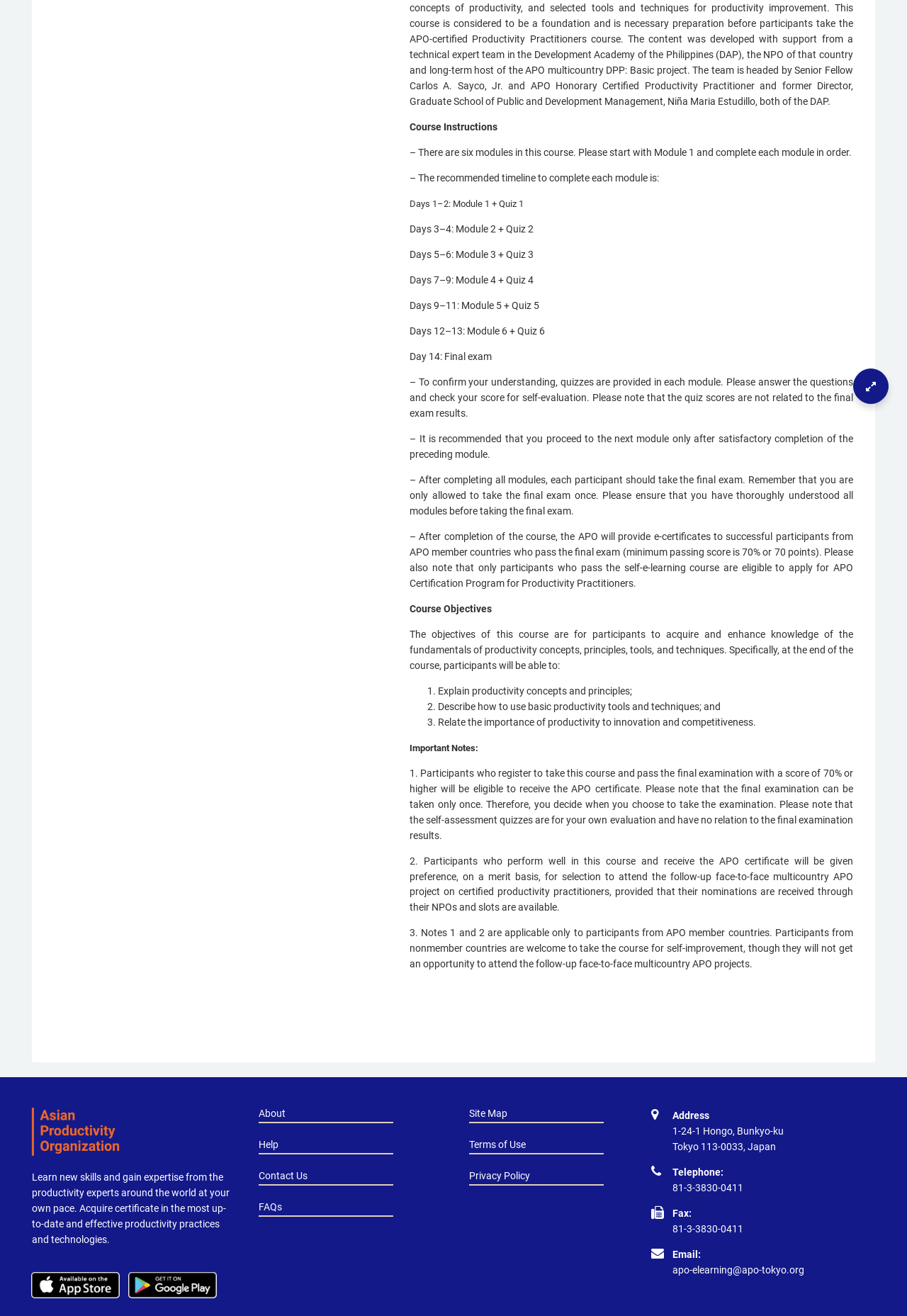Refer to the element description Terms of Use and identify the corresponding bounding box in the screenshot. Format the coordinates as (top-left x, top-left y, bottom-right x, bottom-right y) with values in the range of 0 to 1.

[0.517, 0.866, 0.58, 0.874]